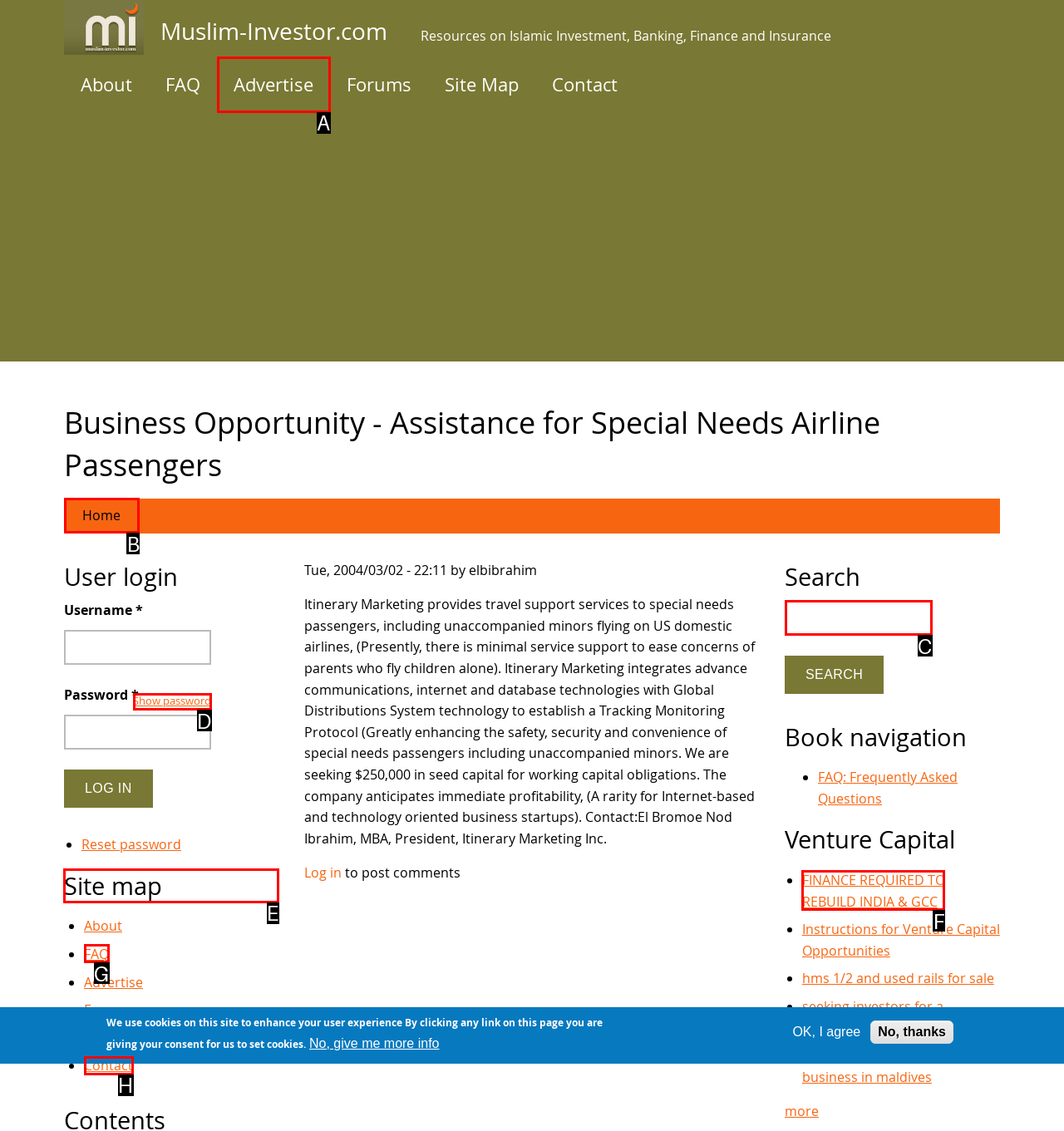Choose the UI element to click on to achieve this task: View the 'Site map'. Reply with the letter representing the selected element.

E